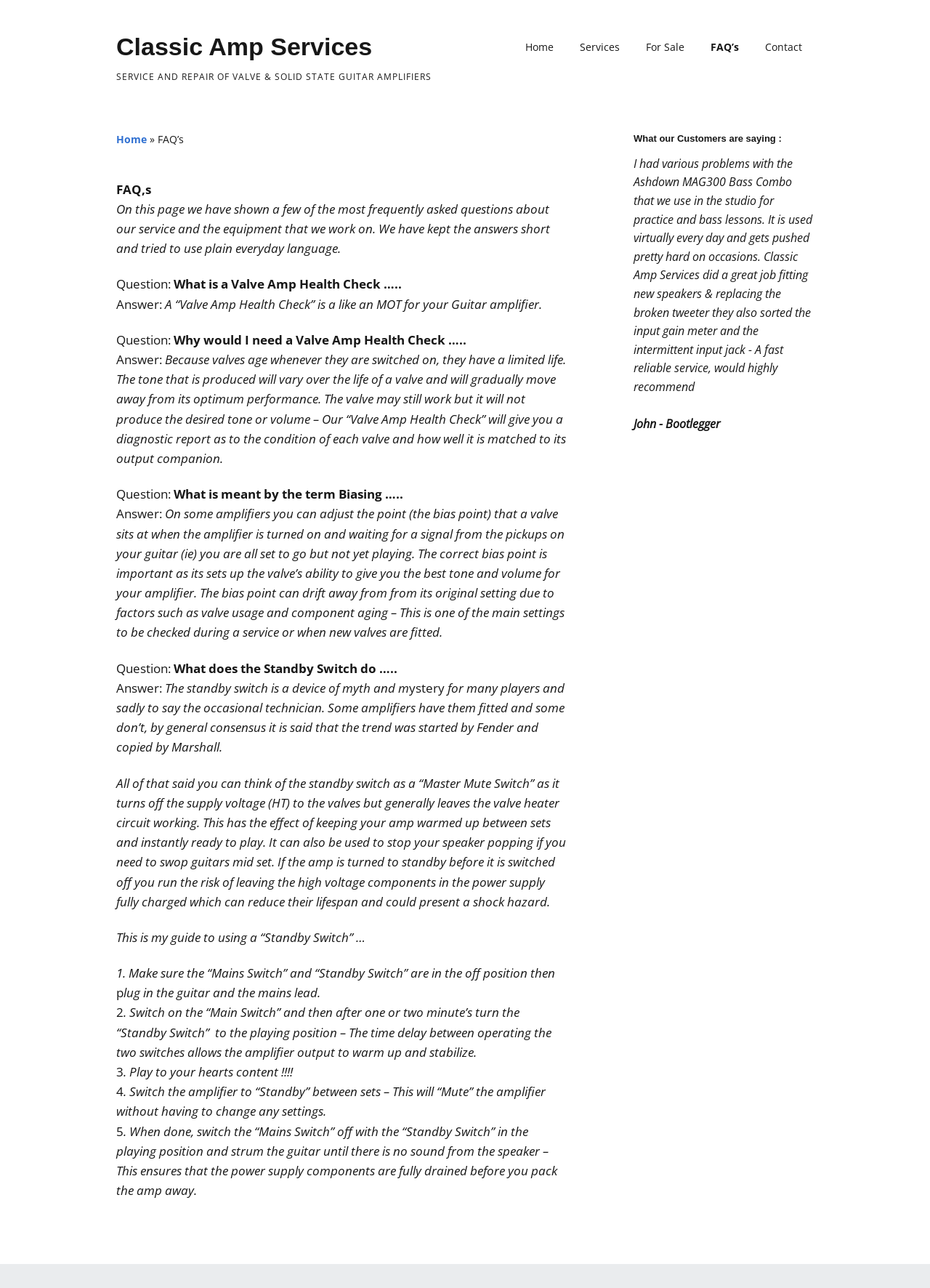Using the information from the screenshot, answer the following question thoroughly:
What is the benefit of using a 'Valve Amp Health Check'?

According to the webpage, a 'Valve Amp Health Check' helps to ensure that the valves are in good condition, which is important for achieving the desired tone and volume from the guitar amplifier, thereby providing optimum performance.